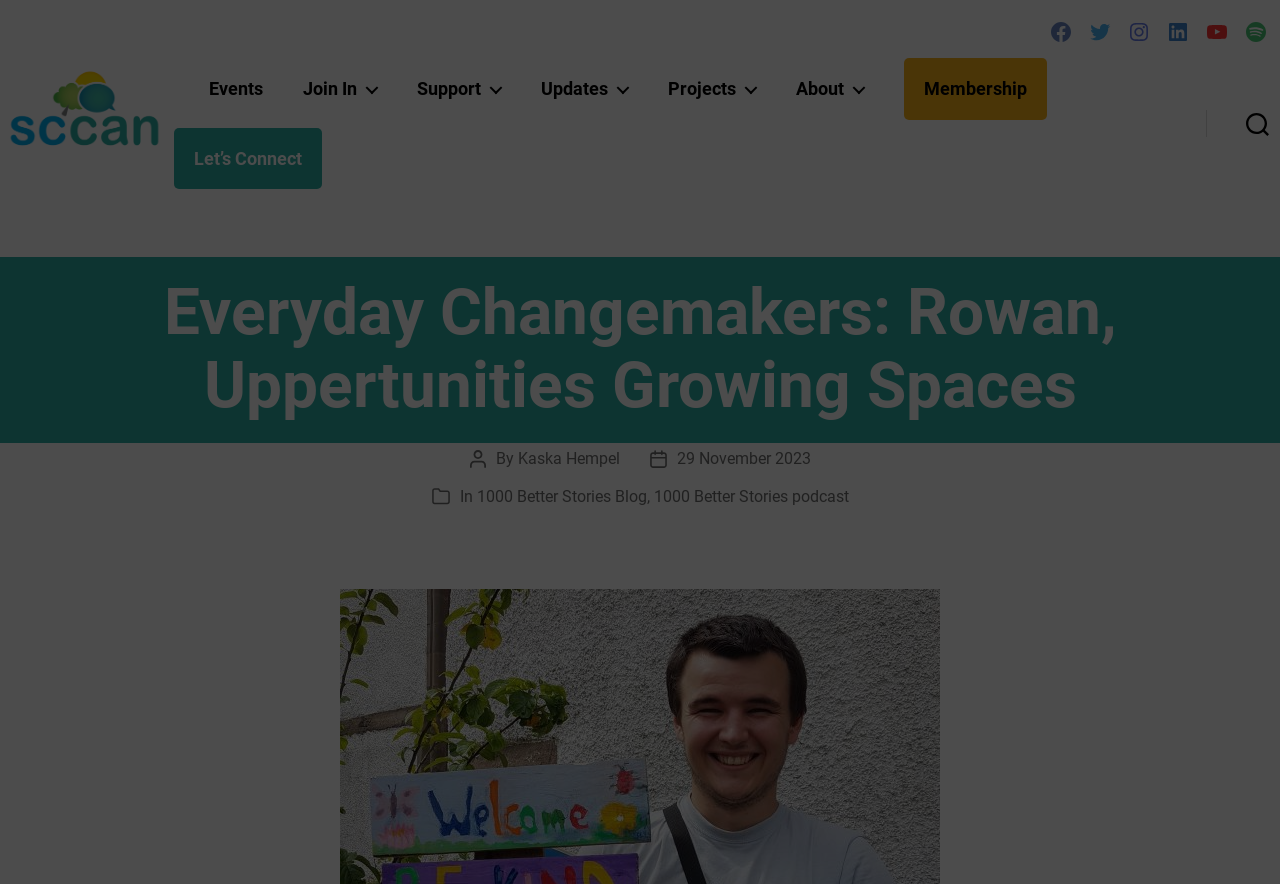Locate the bounding box coordinates of the UI element described by: "Updates". Provide the coordinates as four float numbers between 0 and 1, formatted as [left, top, right, bottom].

[0.422, 0.088, 0.49, 0.113]